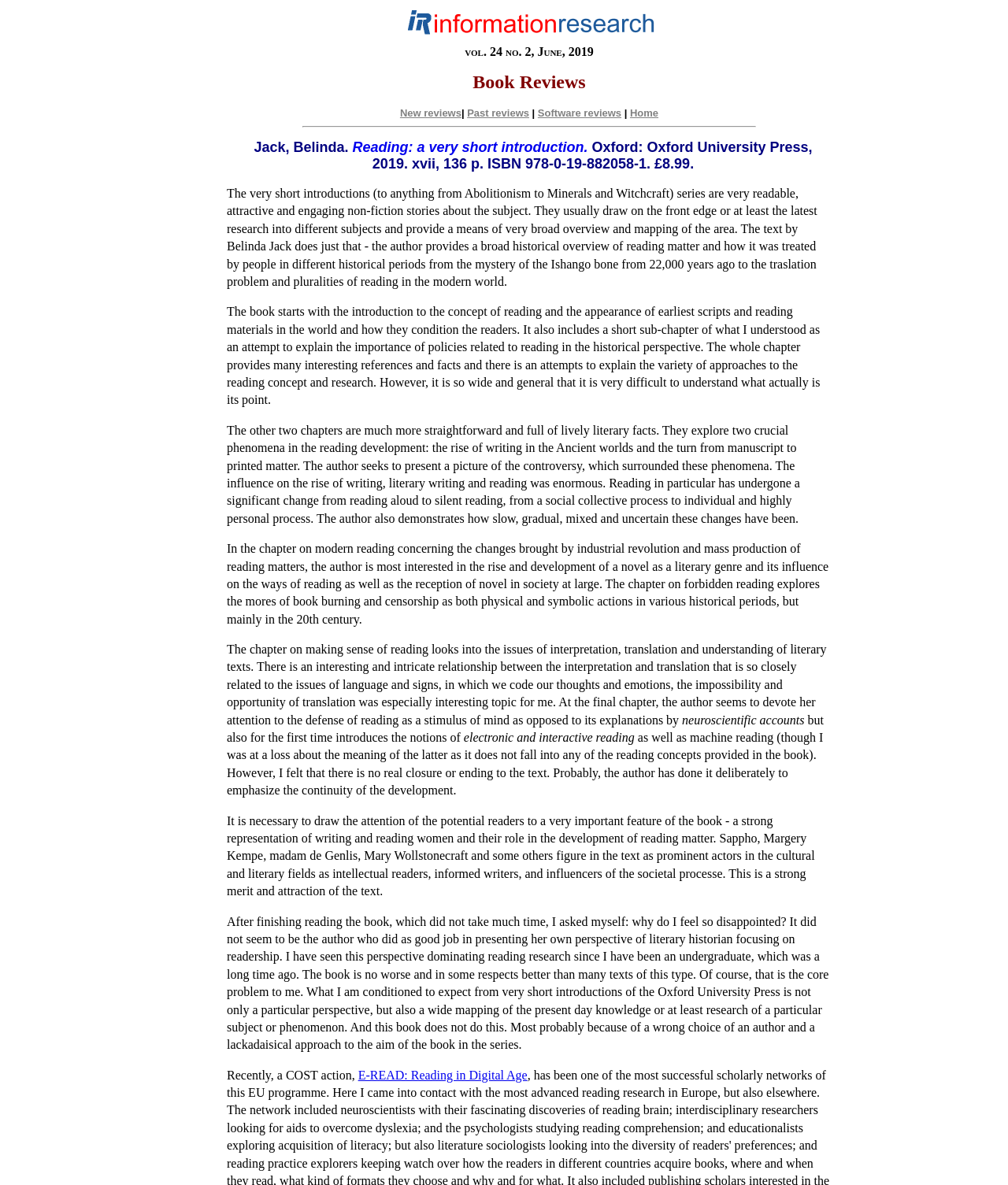Refer to the image and offer a detailed explanation in response to the question: What is the title of the book being reviewed?

The title of the book being reviewed can be found in the heading element with the text 'Jack, Belinda. Reading: a very short introduction. Oxford: Oxford University Press, 2019. xvii, 136 p. ISBN 978-0-19-882058-1. £8.99.' The title is 'Reading: a very short introduction'.